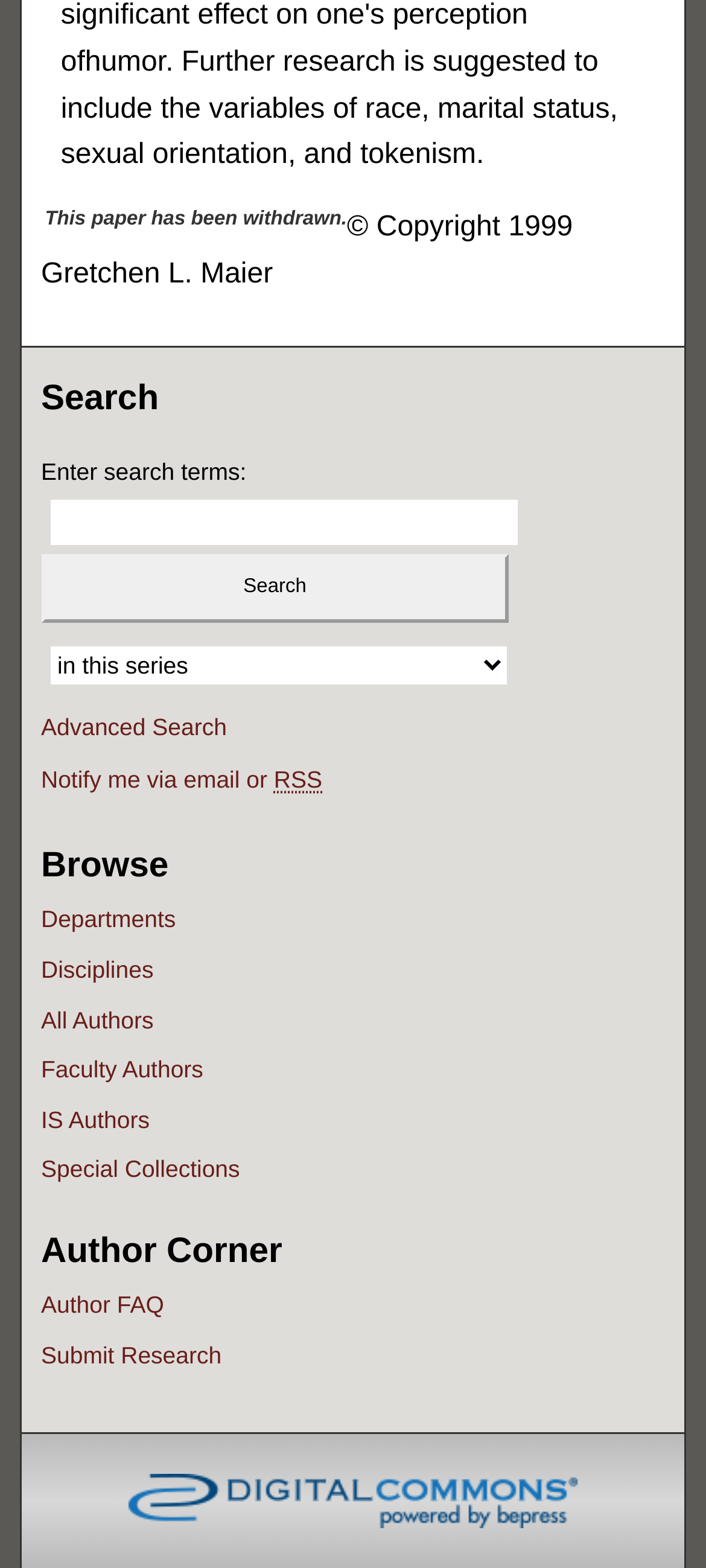Pinpoint the bounding box coordinates of the clickable element to carry out the following instruction: "Browse departments."

[0.058, 0.407, 0.942, 0.429]